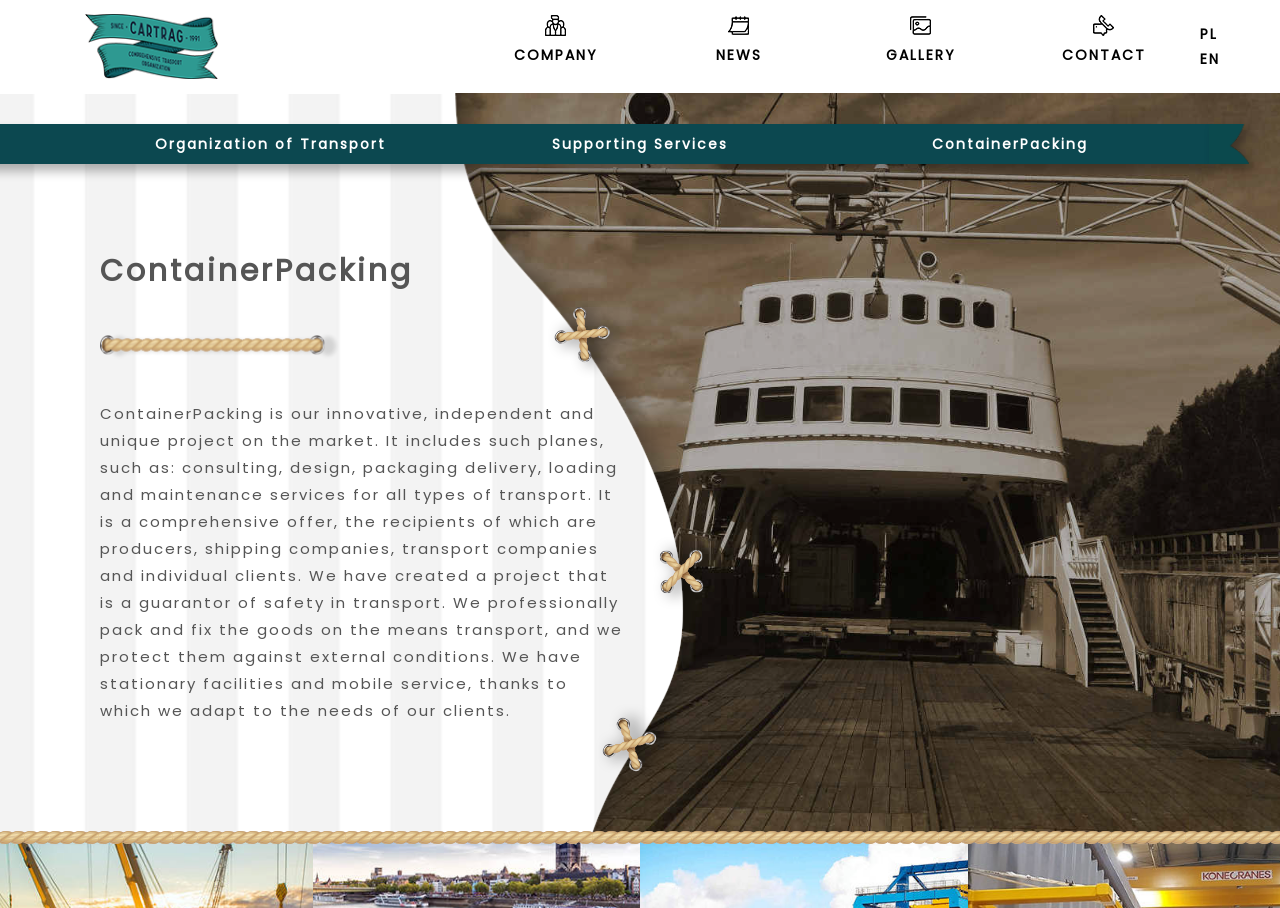Locate the bounding box coordinates of the element I should click to achieve the following instruction: "Click on the company link".

[0.363, 0.0, 0.506, 0.103]